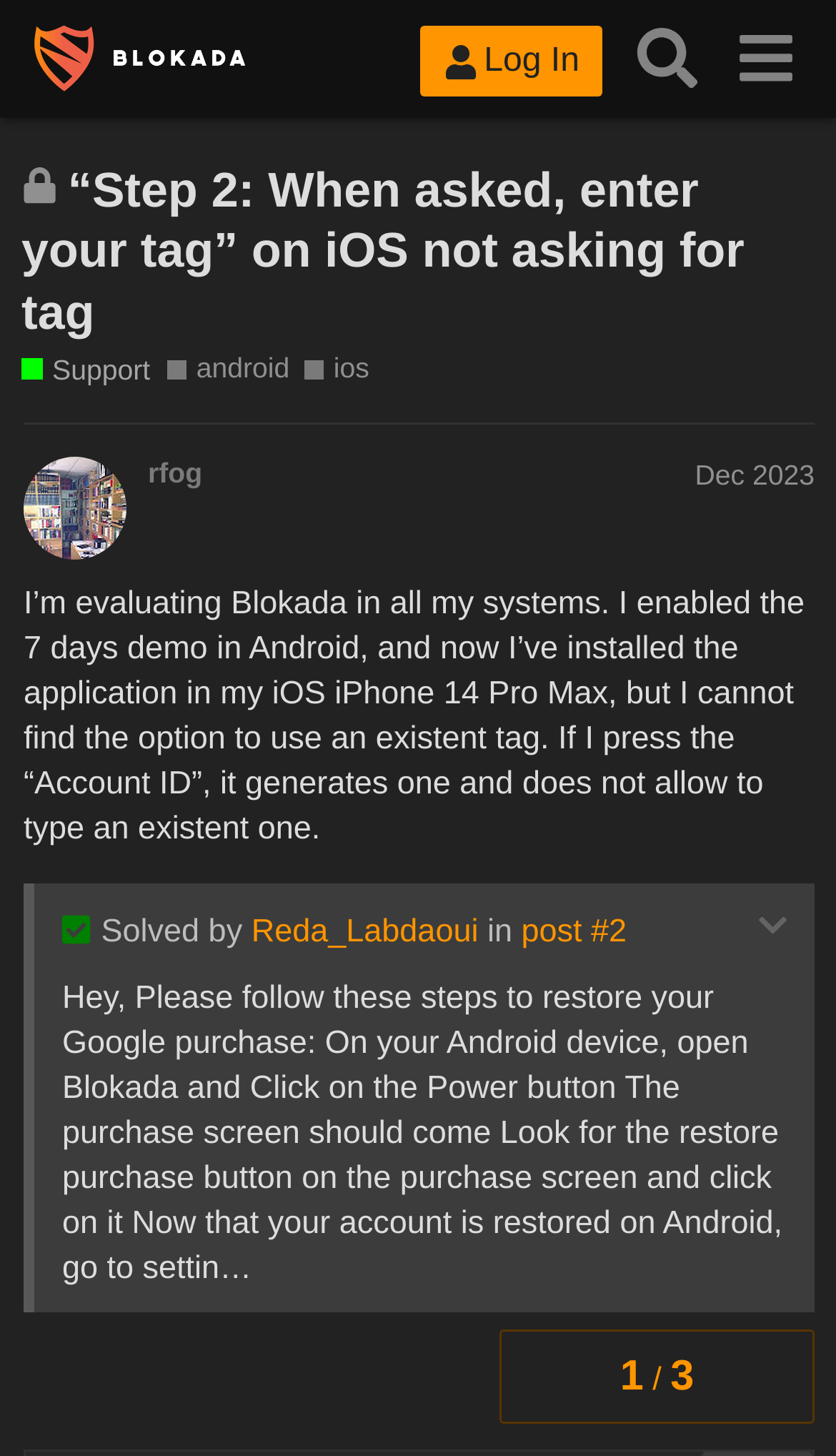Kindly determine the bounding box coordinates for the clickable area to achieve the given instruction: "View support topics".

[0.026, 0.241, 0.18, 0.268]